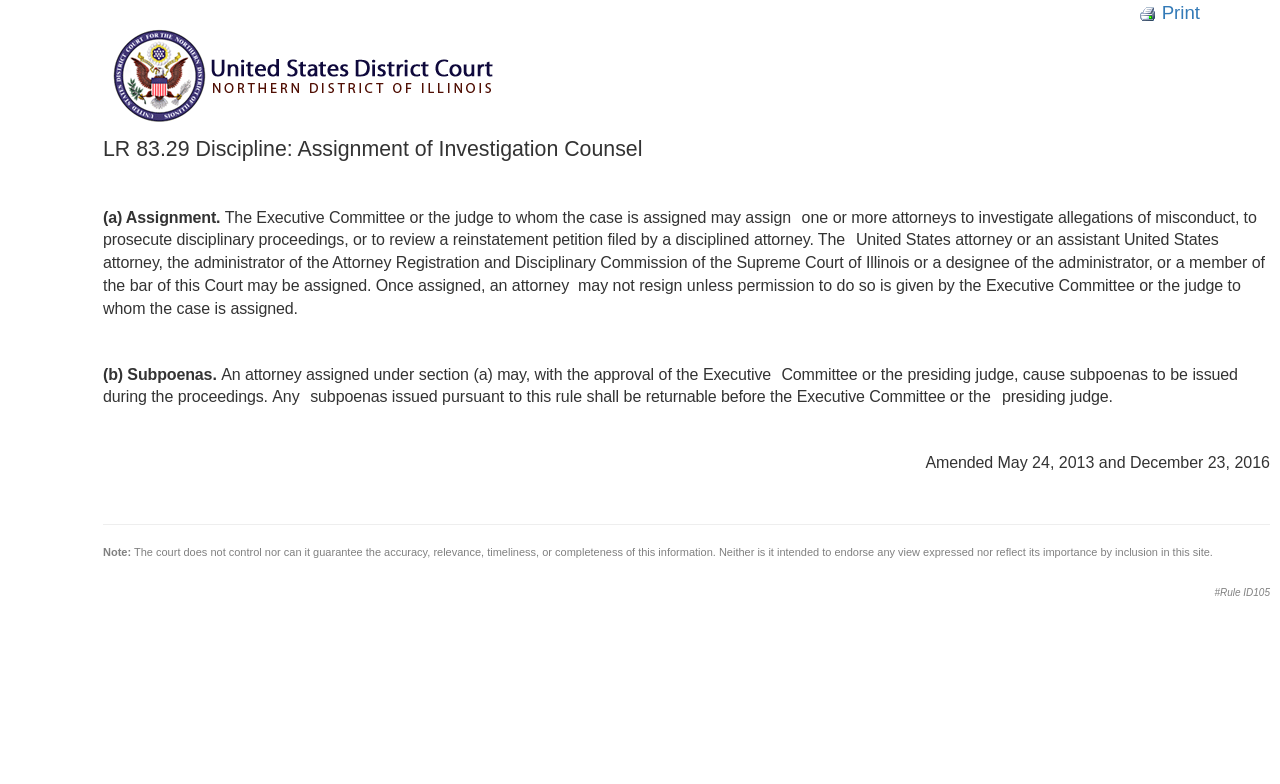Locate the UI element that matches the description Print in the webpage screenshot. Return the bounding box coordinates in the format (top-left x, top-left y, bottom-right x, bottom-right y), with values ranging from 0 to 1.

[0.891, 0.003, 0.938, 0.029]